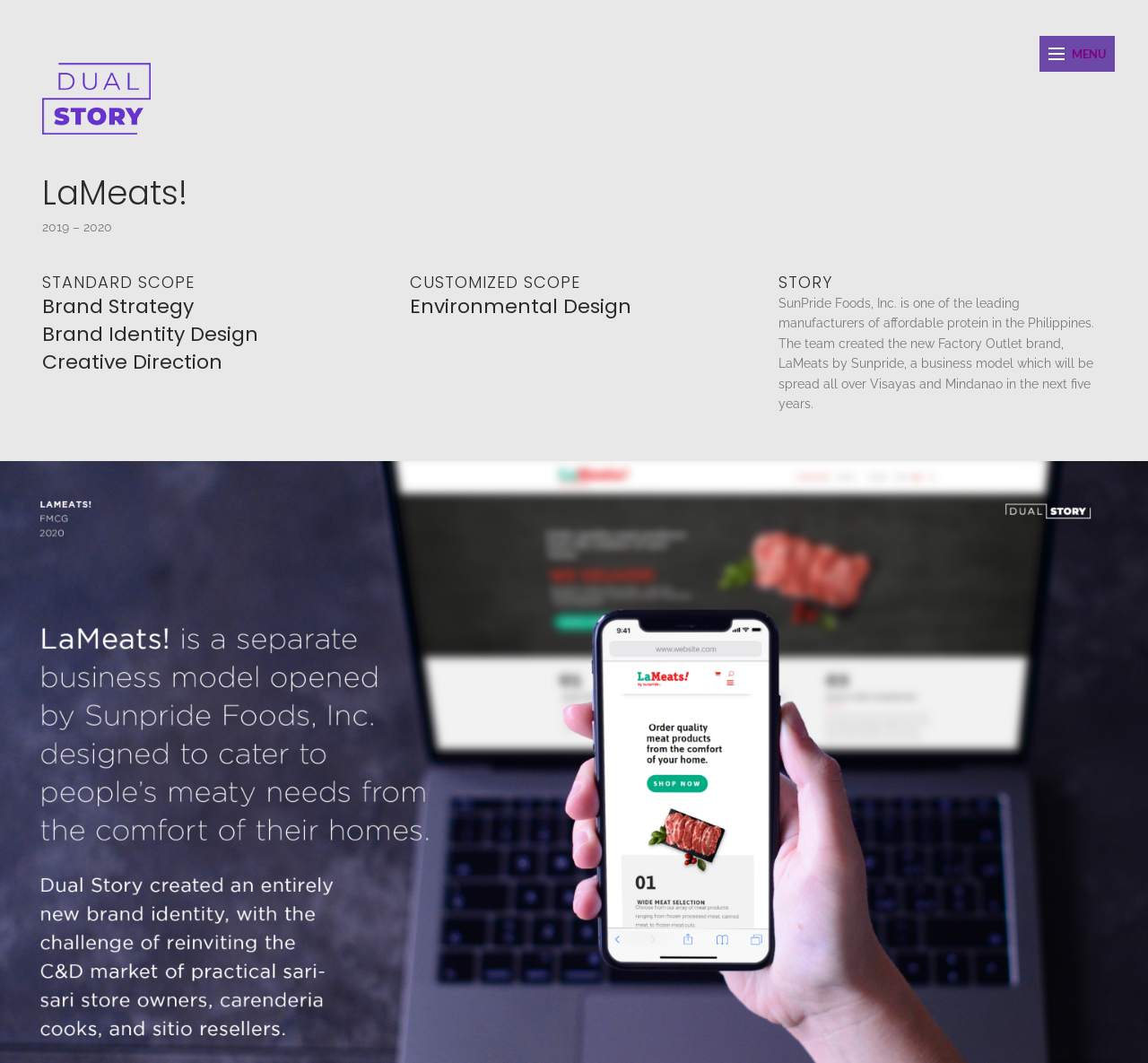Elaborate on the information and visuals displayed on the webpage.

The webpage is about LaMeats!, a brand of SunPride Foods, Inc., a leading manufacturer of affordable protein in the Philippines. At the top-left corner, there is a logo, which is an image linked to another webpage. Below the logo, there is a large heading that reads "LaMeats!". 

To the top-right corner, there is a "MENU" link. Below the logo and to the left, there are several headings that describe the services offered by LaMeats!, including "STANDARD SCOPE", "Brand Strategy Brand Identity Design Creative Direction", and "CUSTOMIZED SCOPE" with "Environmental Design" as a sub-service. 

On the right side of these headings, there is another heading "STORY", followed by a paragraph of text that describes the business model of LaMeats!, which aims to spread across Visayas and Mindanao in the next five years. Above this text, there is a smaller heading "2019 – 2020", indicating the timeframe of the project.